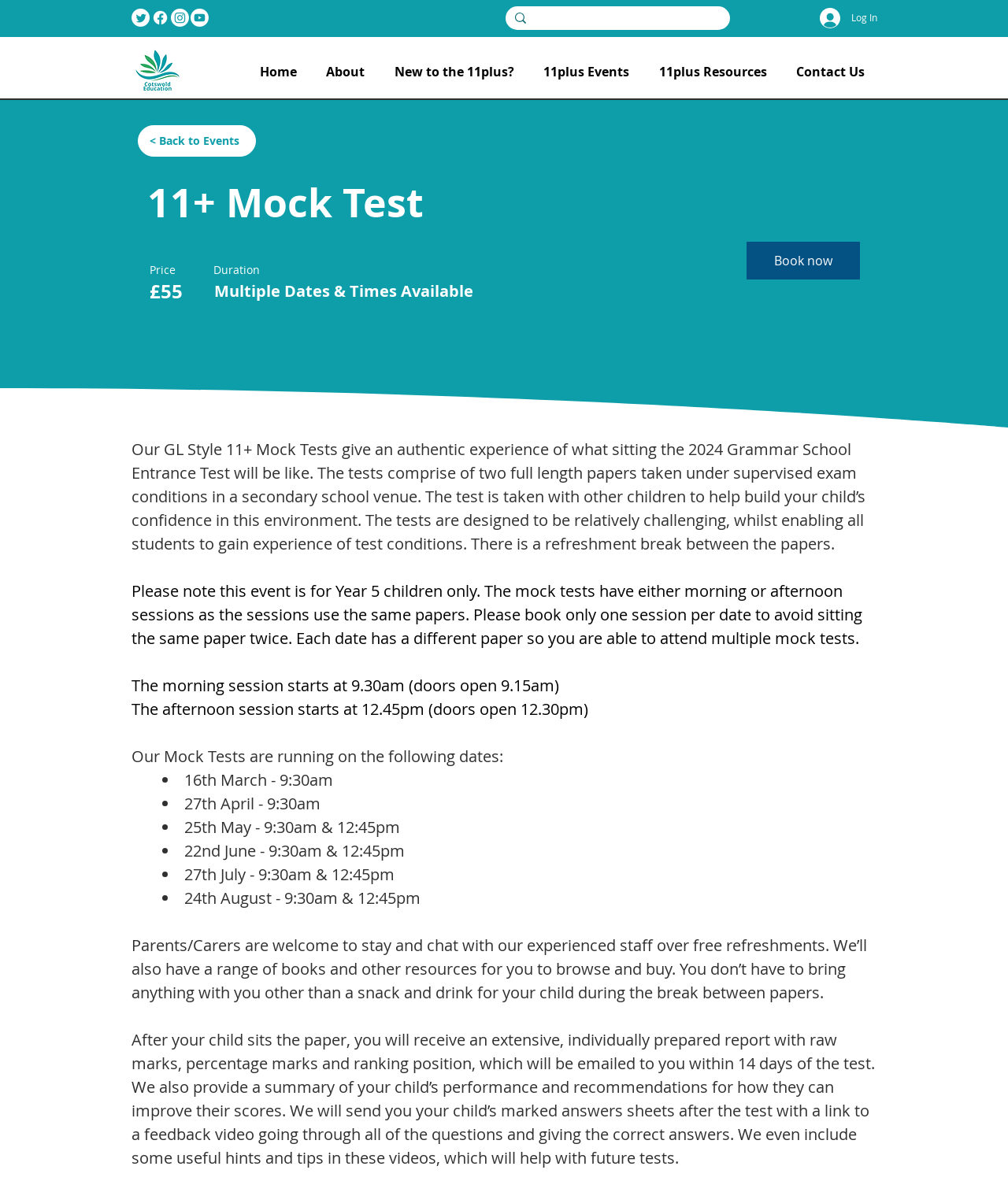Locate and generate the text content of the webpage's heading.

11+ Mock Test